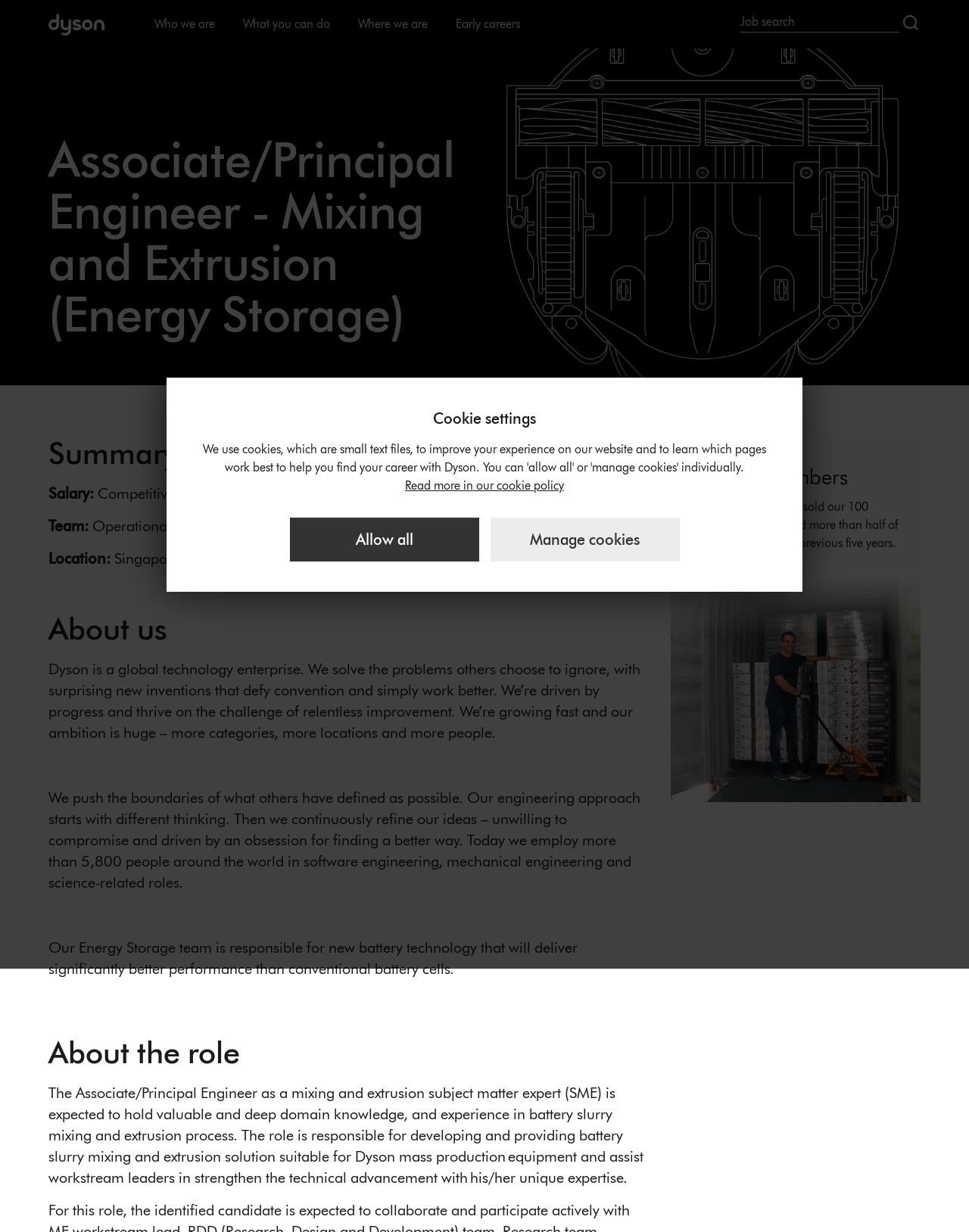Determine the bounding box coordinates of the element's region needed to click to follow the instruction: "Click CONTACT". Provide these coordinates as four float numbers between 0 and 1, formatted as [left, top, right, bottom].

None